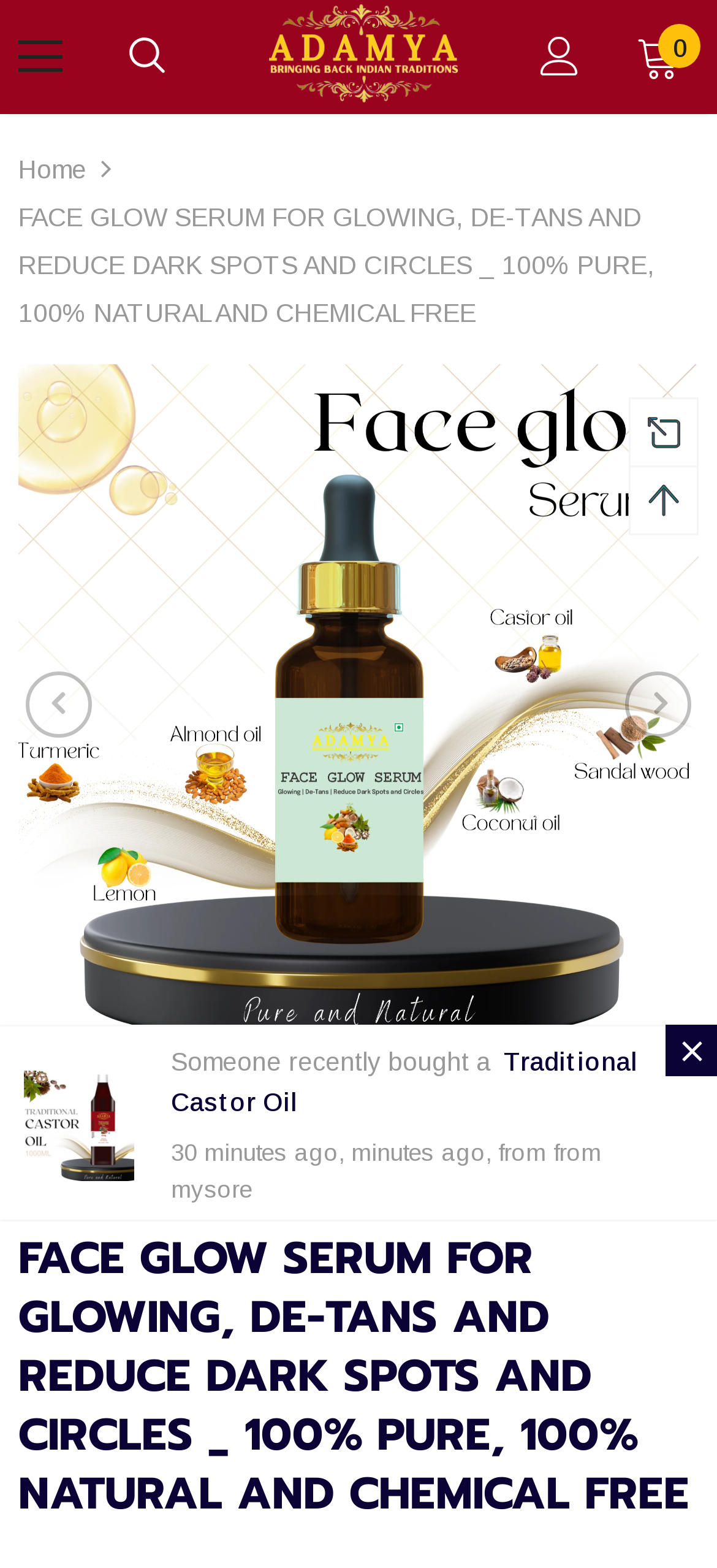Please find the bounding box coordinates in the format (top-left x, top-left y, bottom-right x, bottom-right y) for the given element description. Ensure the coordinates are floating point numbers between 0 and 1. Description: title="Search Icon"

[0.179, 0.024, 0.333, 0.048]